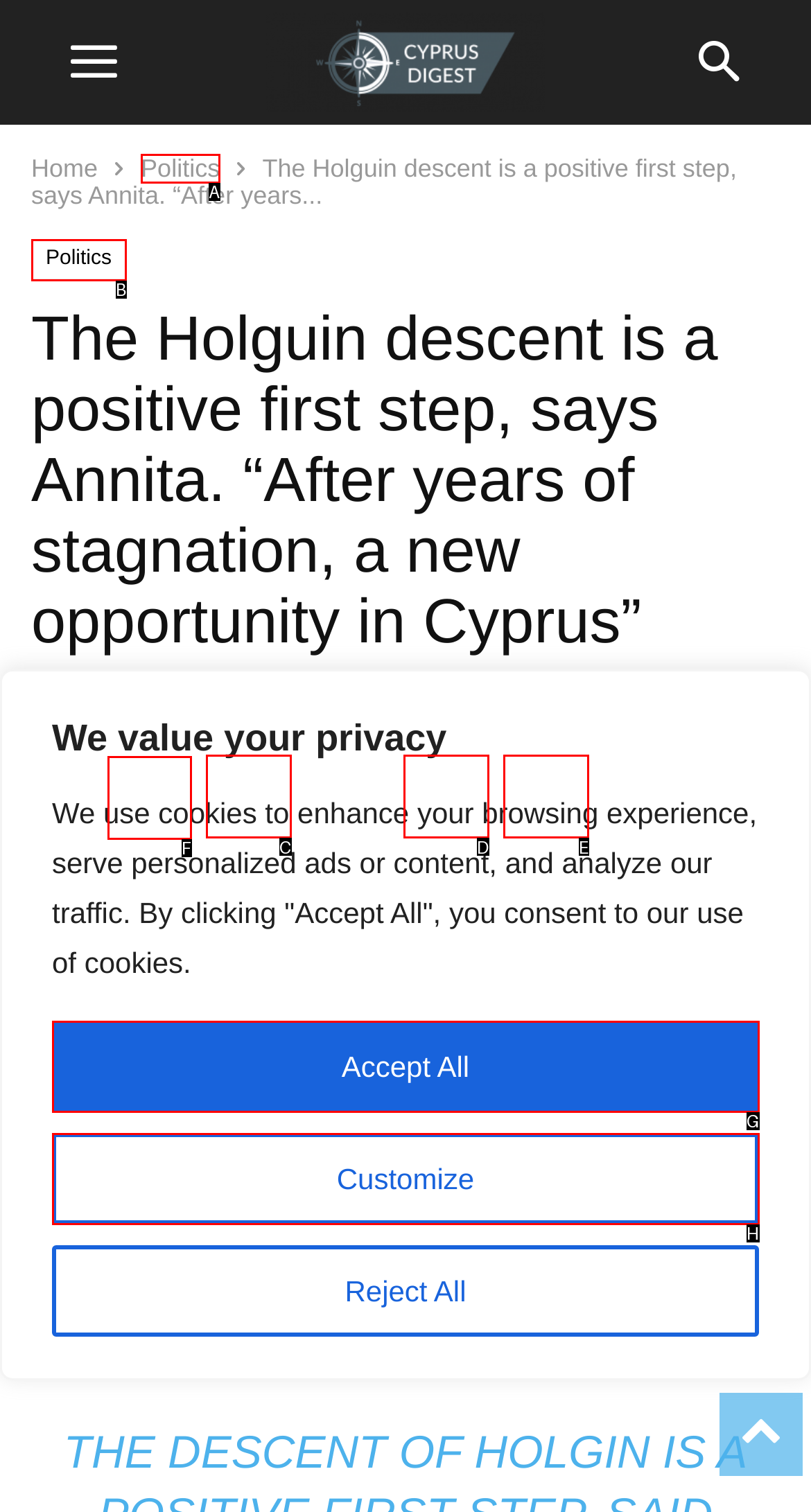Point out the HTML element I should click to achieve the following: Click the link with the icon  Reply with the letter of the selected element.

F